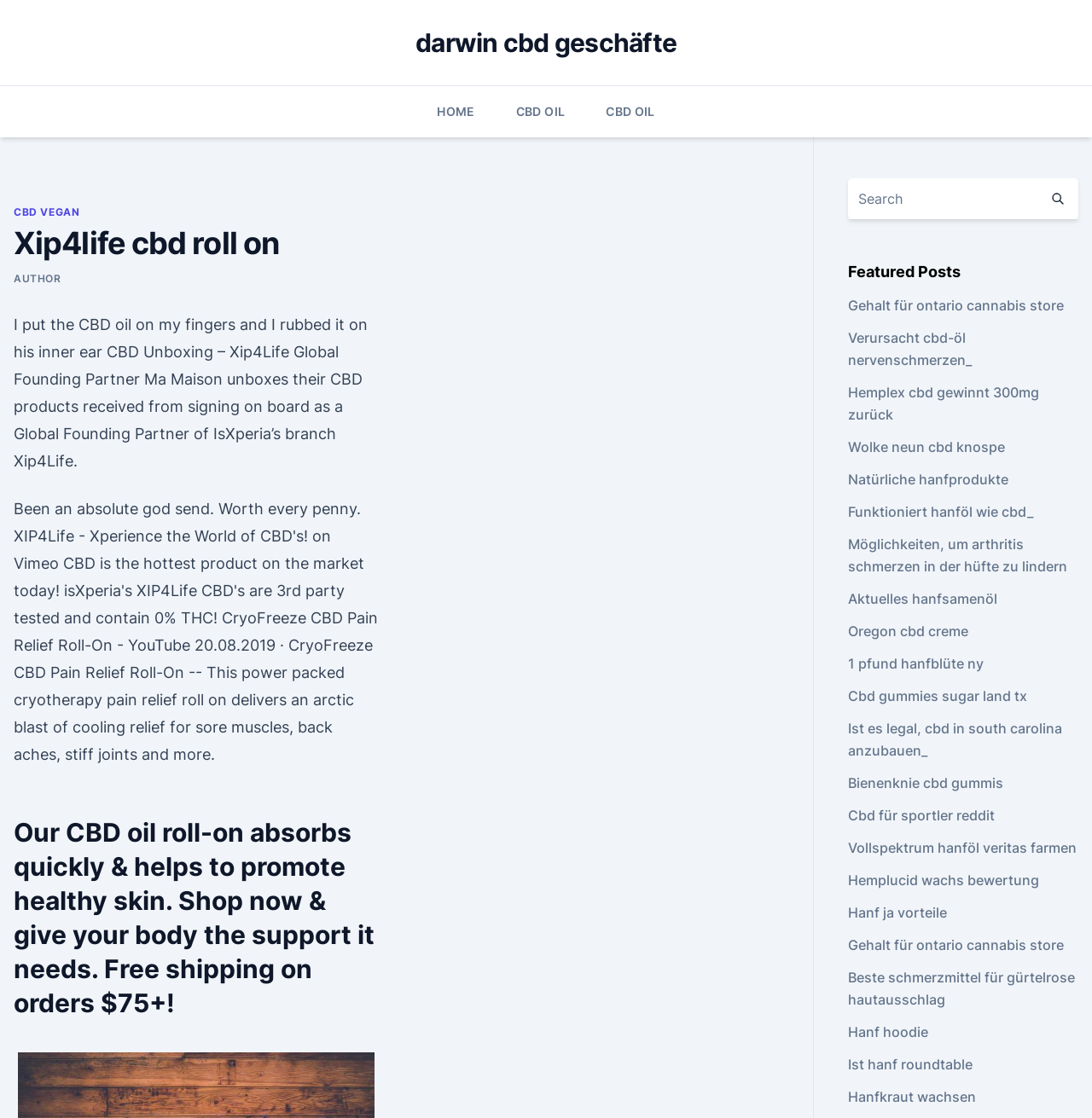Identify the bounding box coordinates for the element that needs to be clicked to fulfill this instruction: "Search for something". Provide the coordinates in the format of four float numbers between 0 and 1: [left, top, right, bottom].

[0.776, 0.159, 0.95, 0.196]